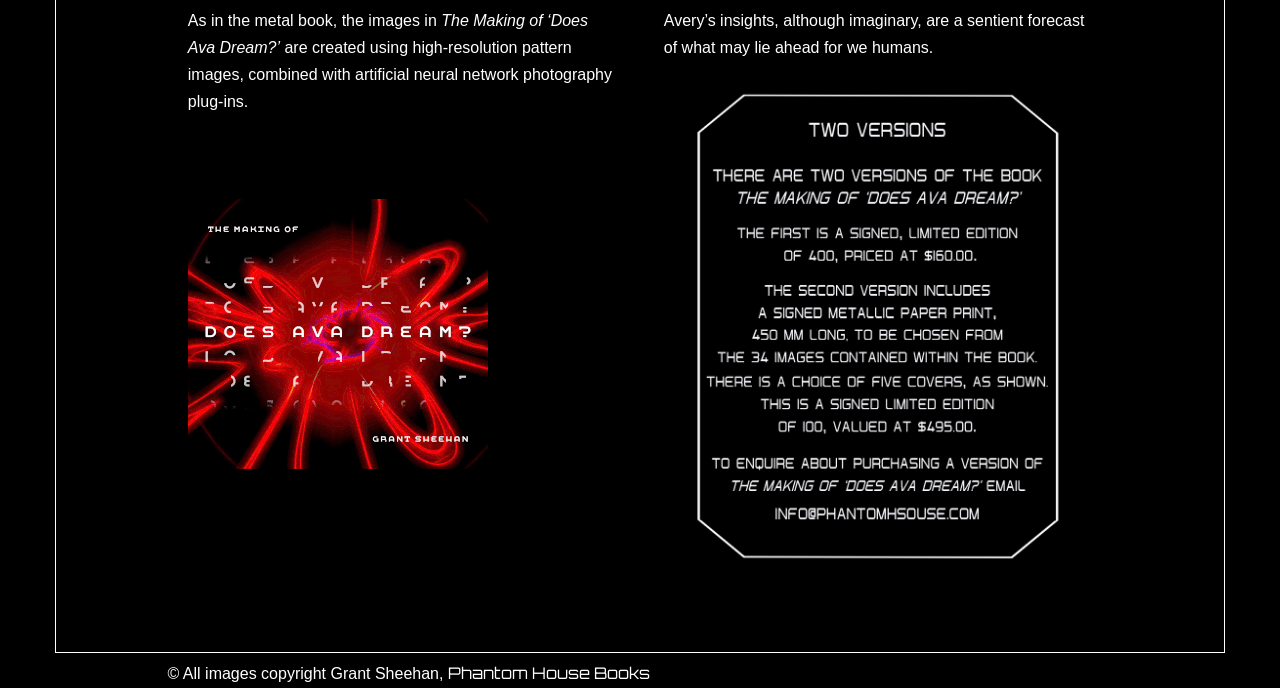Extract the bounding box coordinates for the UI element described as: "Phantom House Books".

[0.35, 0.964, 0.508, 0.993]